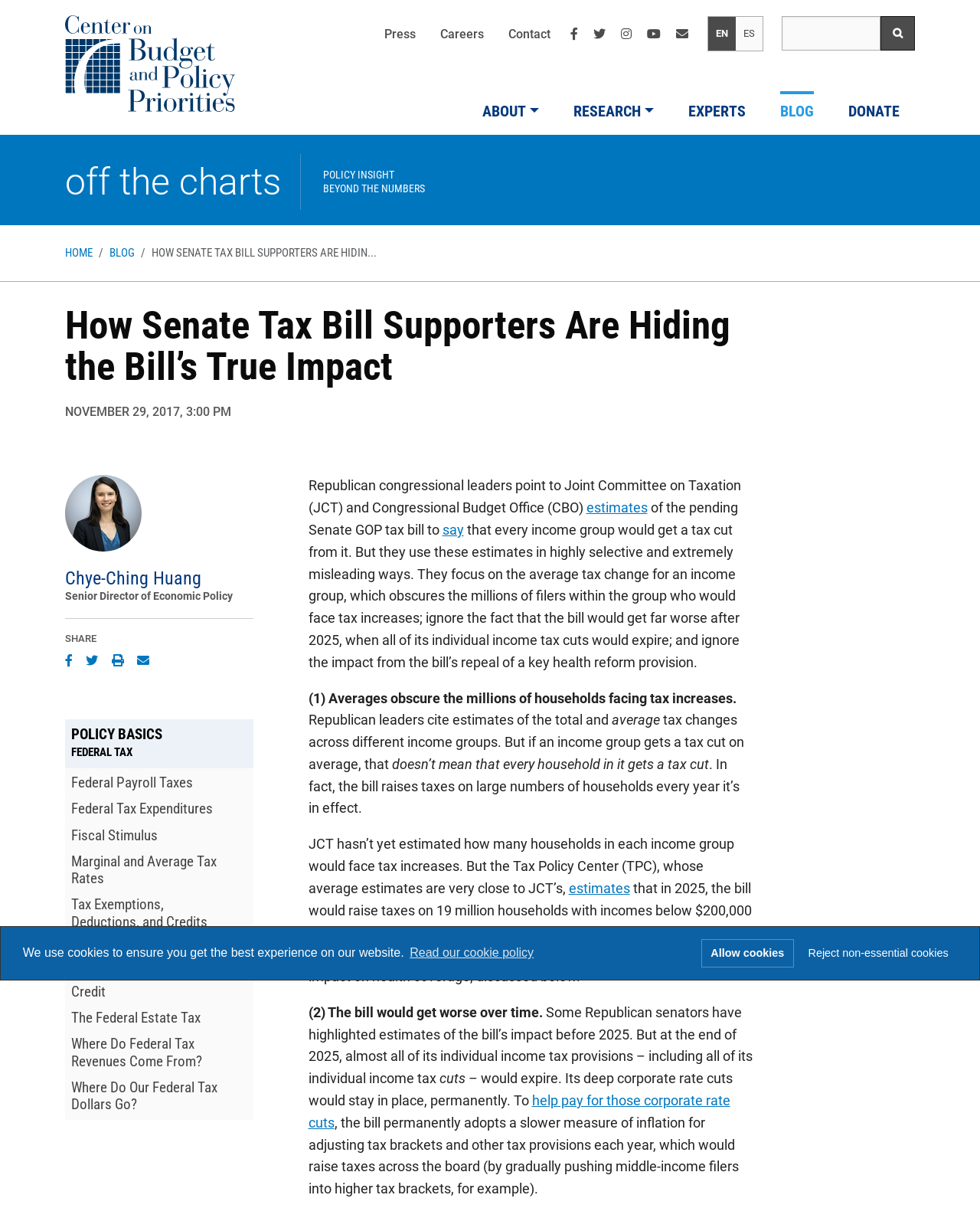What is the name of the organization?
Using the image provided, answer with just one word or phrase.

Center on Budget and Policy Priorities